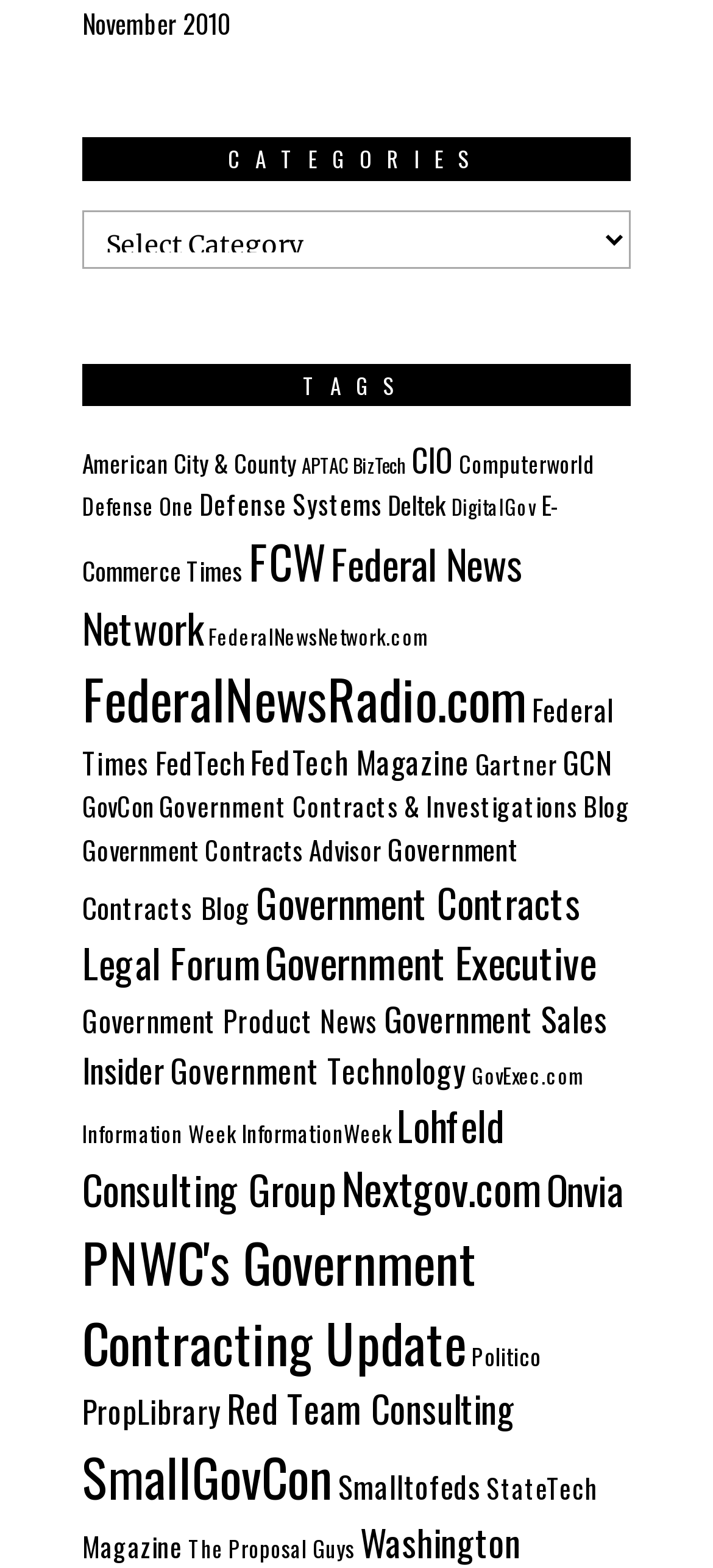Find the bounding box coordinates corresponding to the UI element with the description: "FedTech Magazine". The coordinates should be formatted as [left, top, right, bottom], with values as floats between 0 and 1.

[0.351, 0.471, 0.659, 0.5]